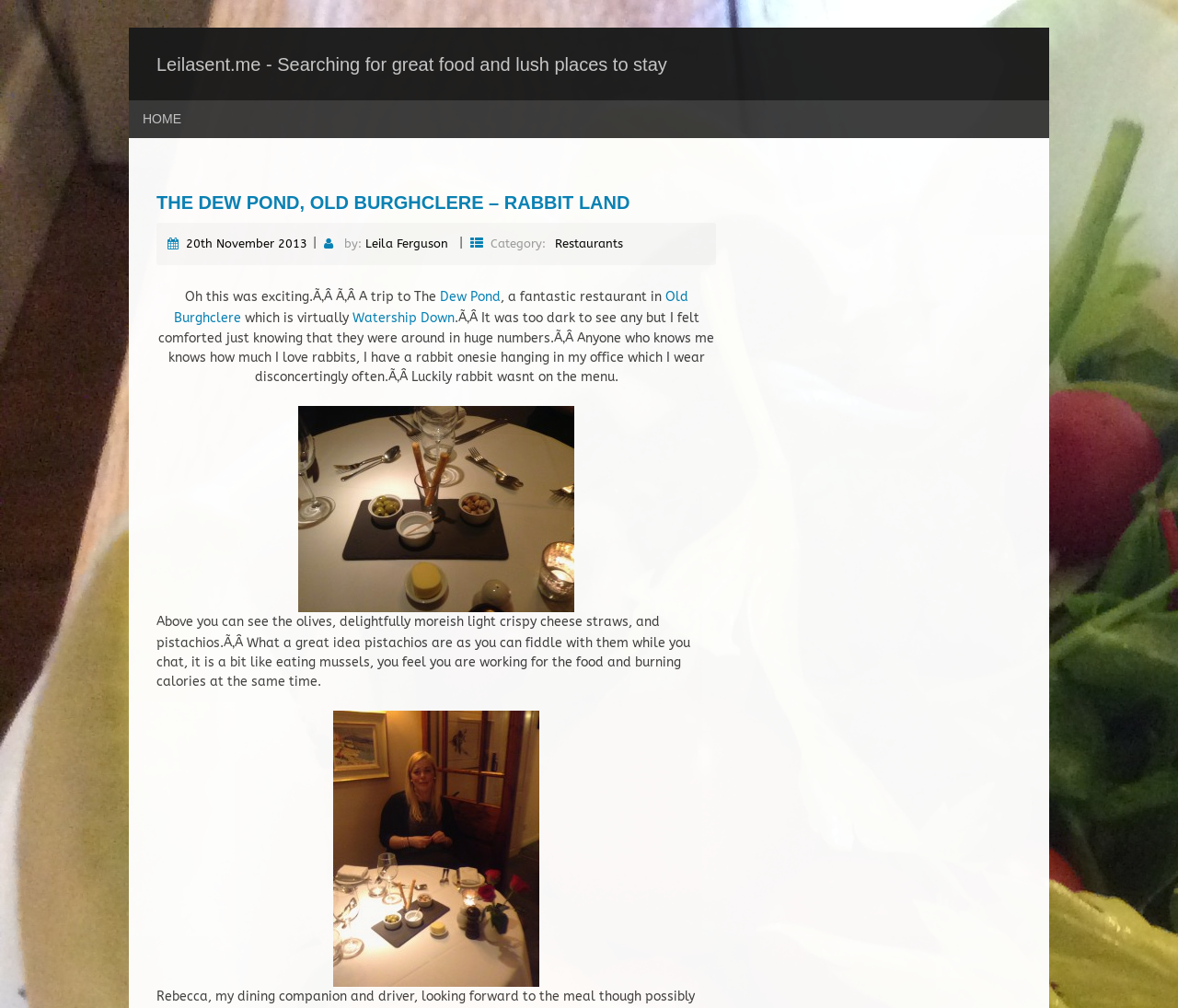Show the bounding box coordinates of the element that should be clicked to complete the task: "Read the post written by 'Leila Ferguson'".

[0.31, 0.235, 0.38, 0.248]